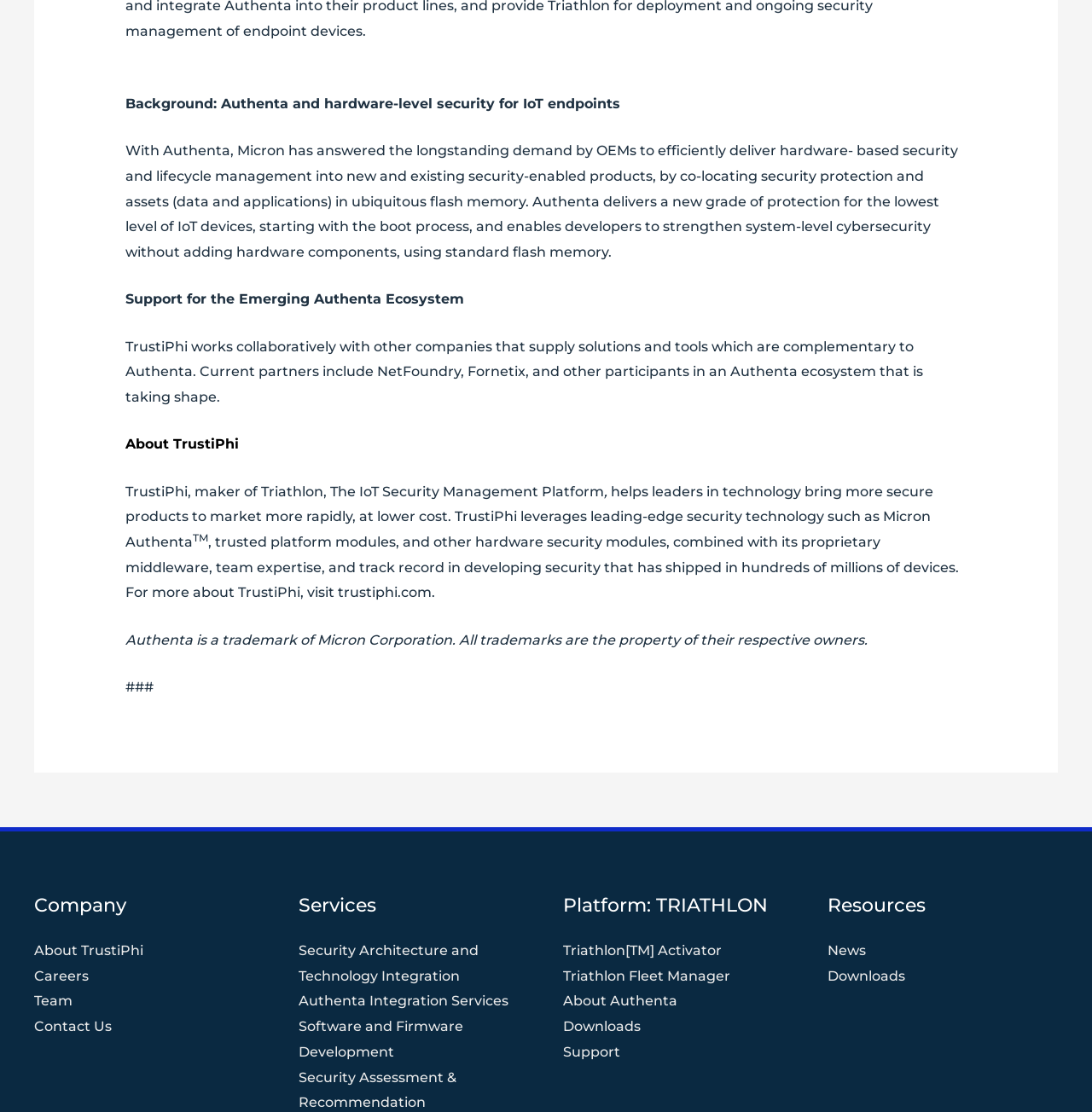Locate the bounding box coordinates of the clickable part needed for the task: "Check the news".

[0.758, 0.847, 0.793, 0.862]